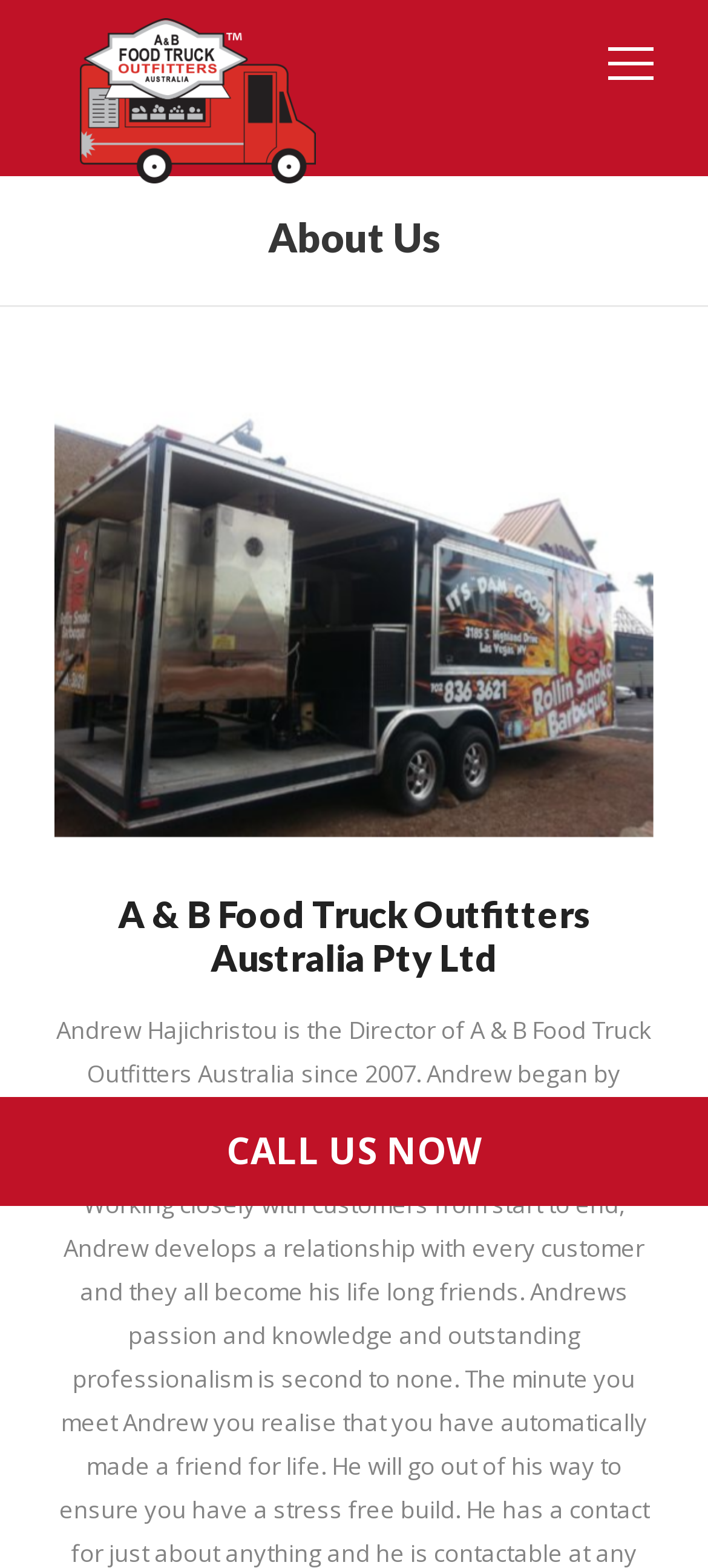Explain in detail what you observe on this webpage.

The webpage is about A & B Food Trucks, a company that helps customers achieve their dreams of owning a food truck. At the top left of the page, there is a link to "AB Food Truck" accompanied by an image with the same name. On the top right, there is an empty link. Below the top section, there is a heading that reads "About Us" in the middle of the page. 

Below the "About Us" heading, there is a large image that takes up most of the width of the page. Underneath the image, there is another heading that provides the full company name, "A & B Food Truck Outfitters Australia Pty Ltd". 

At the very bottom of the page, there is a call-to-action link that says "CALL US NOW", spanning the entire width of the page.